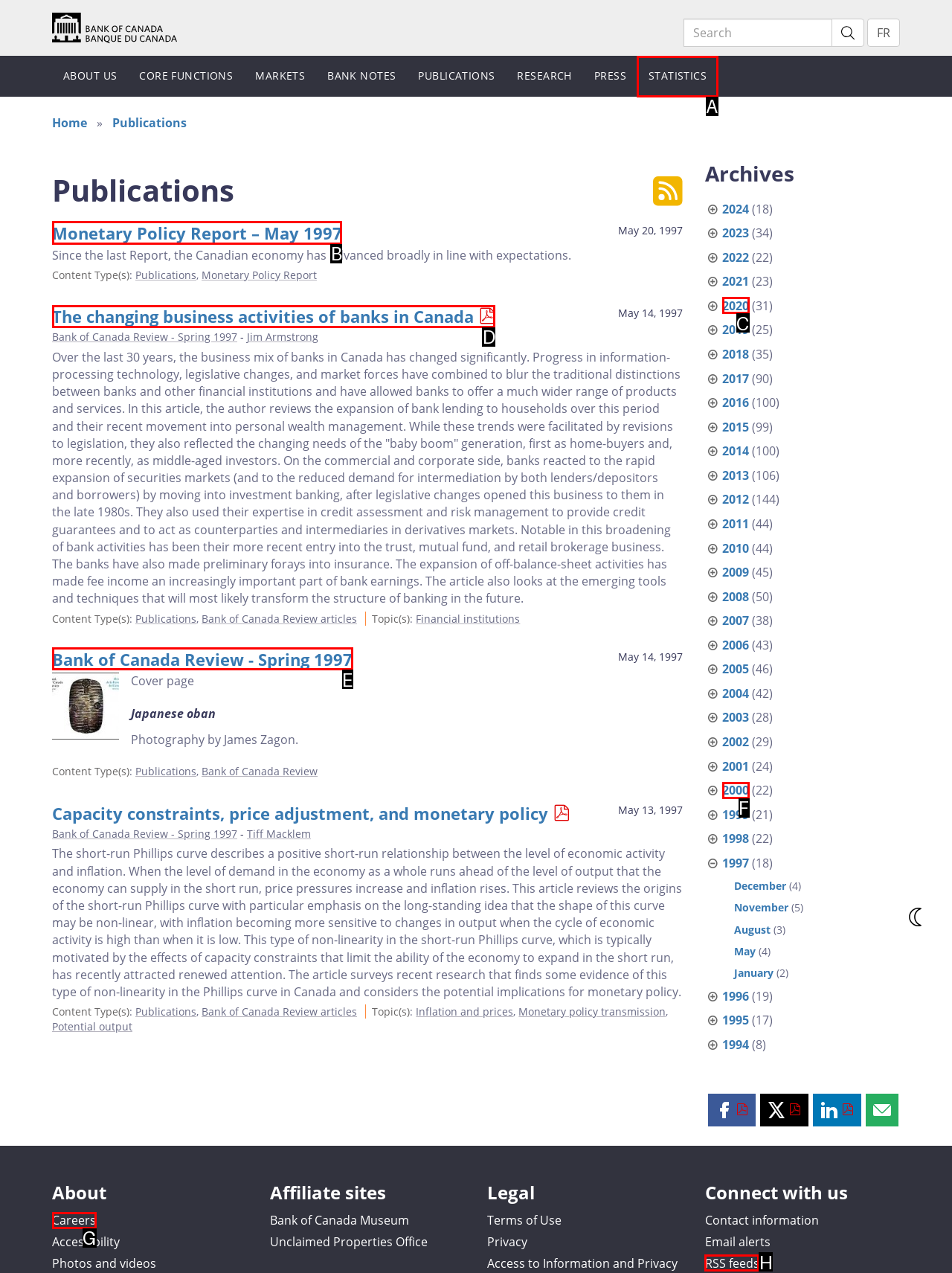Given the instruction: Read Monetary Policy Report – May 1997, which HTML element should you click on?
Answer with the letter that corresponds to the correct option from the choices available.

B